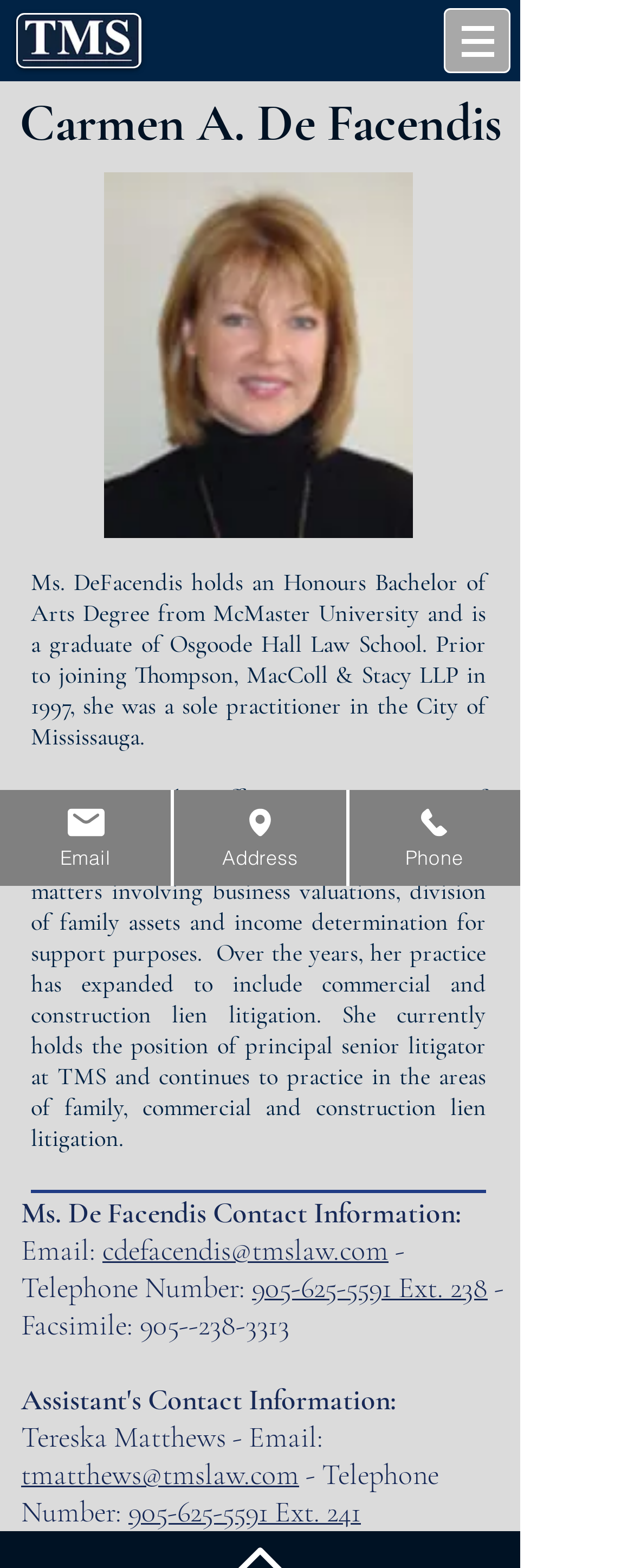Determine the bounding box coordinates of the clickable element to complete this instruction: "View Tereska Matthews' contact information". Provide the coordinates in the format of four float numbers between 0 and 1, [left, top, right, bottom].

[0.033, 0.905, 0.51, 0.928]